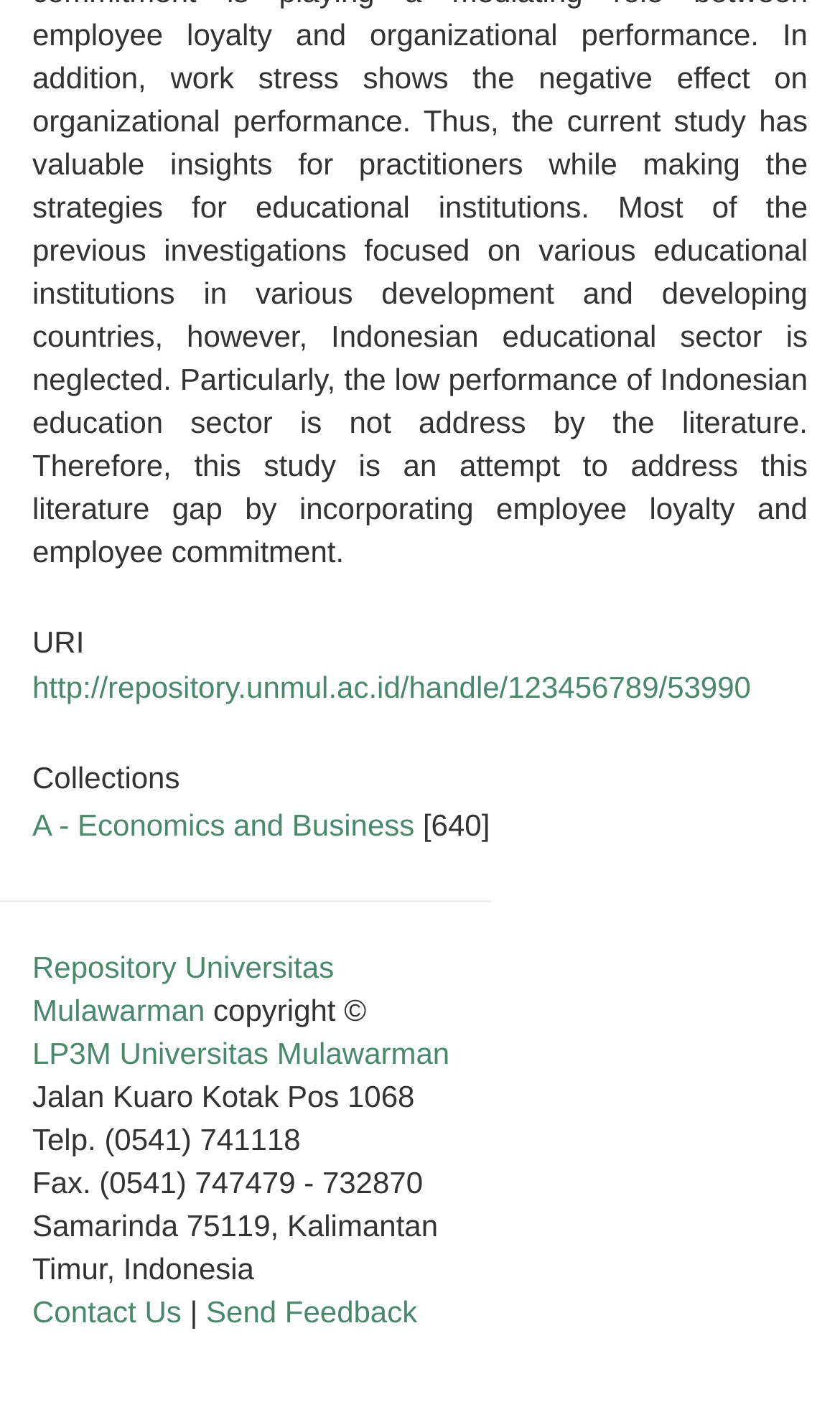What is the handle number of the URI?
Please provide a single word or phrase in response based on the screenshot.

123456789/53990